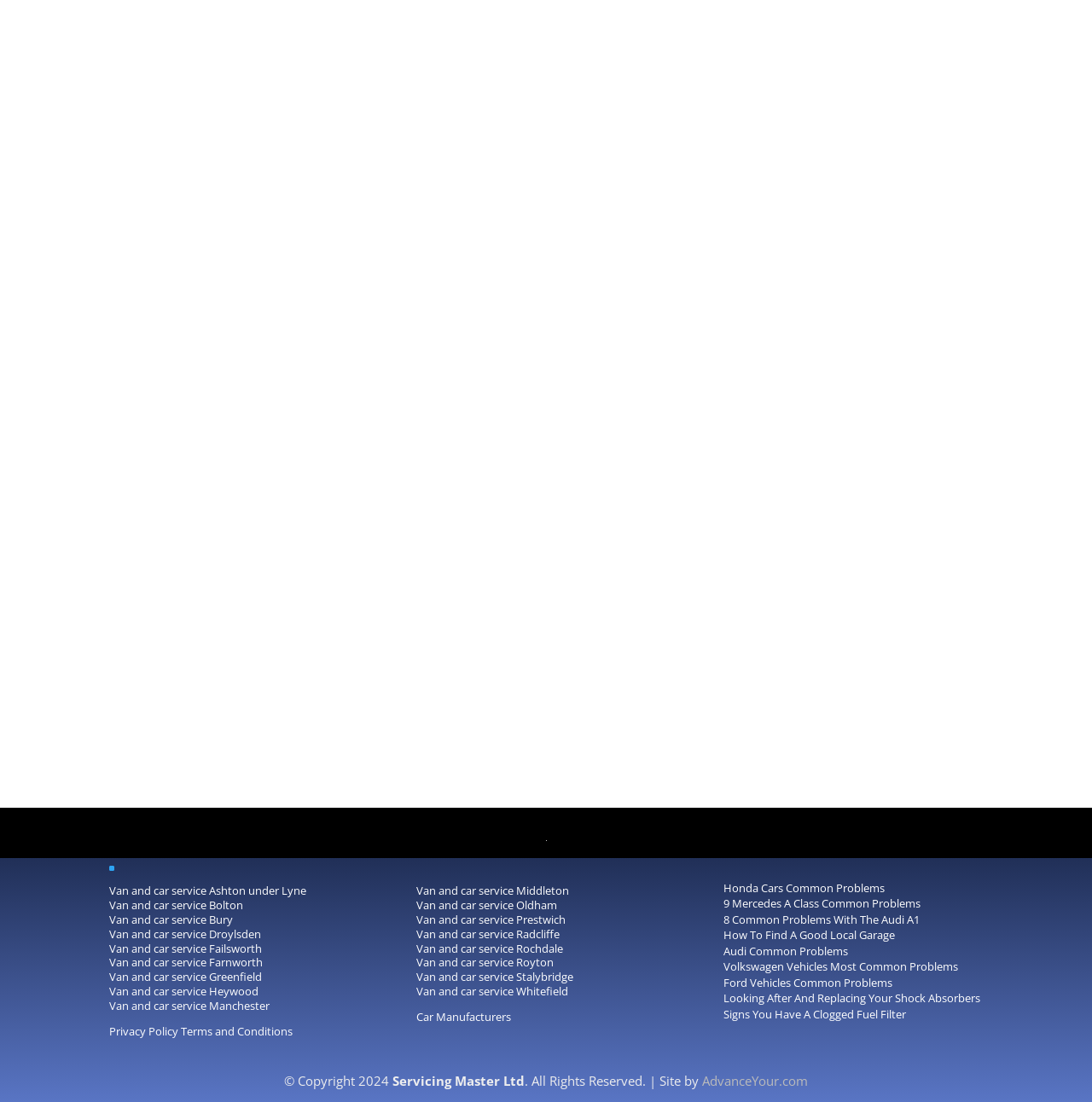Respond with a single word or phrase to the following question: What is the main service offered by this company?

Car service